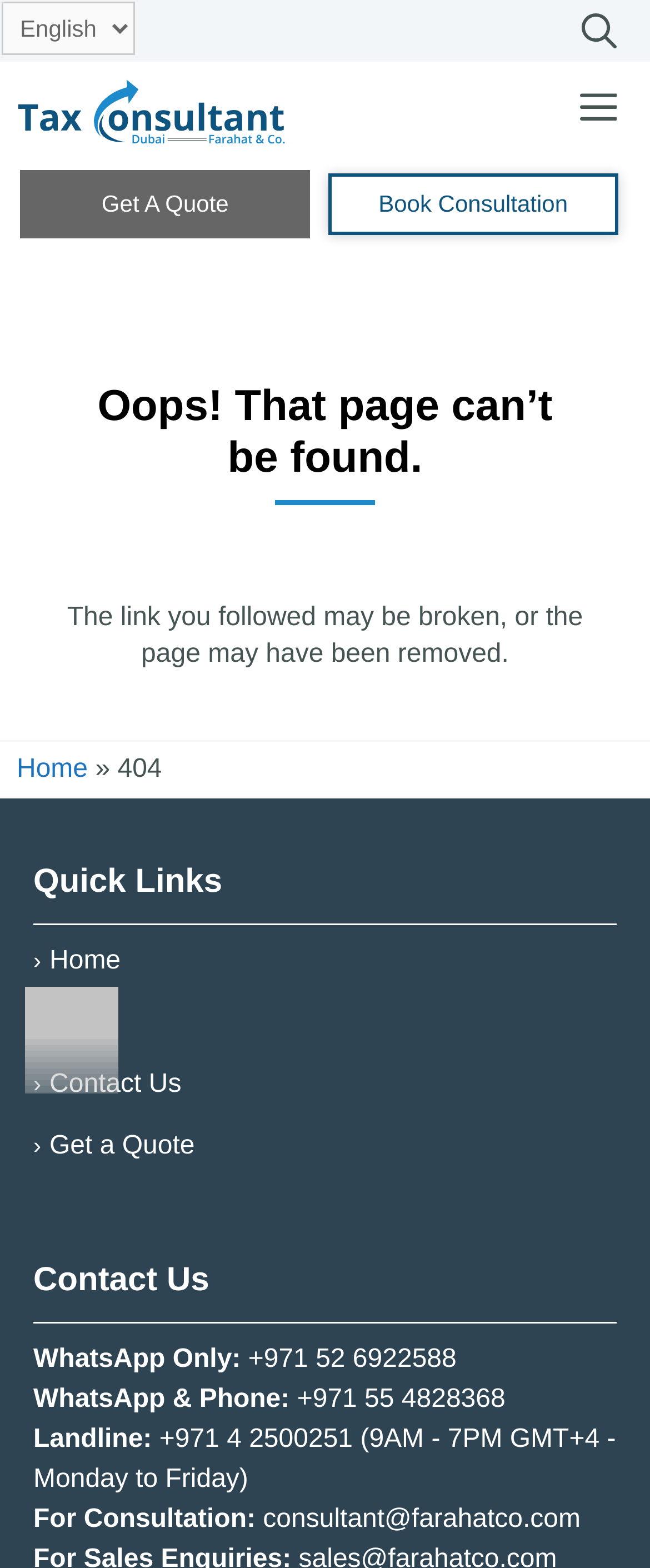Write an exhaustive caption that covers the webpage's main aspects.

This webpage displays a "Page not found" error message, indicating that the requested page cannot be found. At the top, there is a combobox and a link to "Tax Consultant Dubai" accompanied by an image. Below this, there are three links: "Contact Us", "Book Consultation", and "Search". 

On the left side, there is a main section with a header that displays the error message "Oops! That page can’t be found." in a large font. Below this, there is a paragraph of text explaining that the link followed may be broken or the page may have been removed.

To the right of the main section, there are links to "Home" and a "404" indicator. Below this, there is a complementary section with a heading "Quick Links" that provides links to "Home", "Blog", "Contact Us", and "Get a Quote". 

Further down, there is a "Contact Us" section with headings and static text providing contact information, including WhatsApp and phone numbers, a landline number, and an email address for consultation.